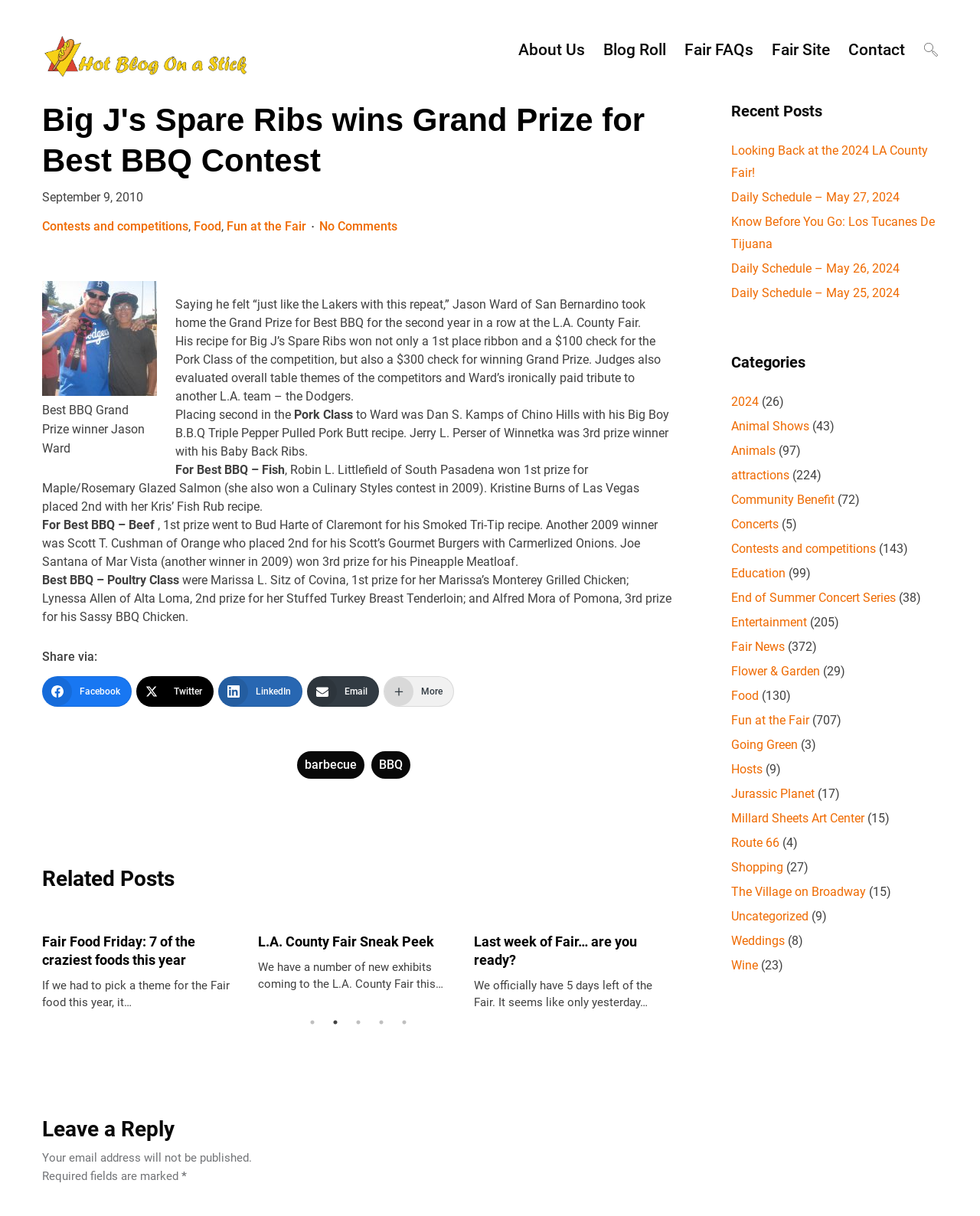Please determine the bounding box coordinates of the area that needs to be clicked to complete this task: 'Share the article on Facebook'. The coordinates must be four float numbers between 0 and 1, formatted as [left, top, right, bottom].

[0.043, 0.556, 0.134, 0.581]